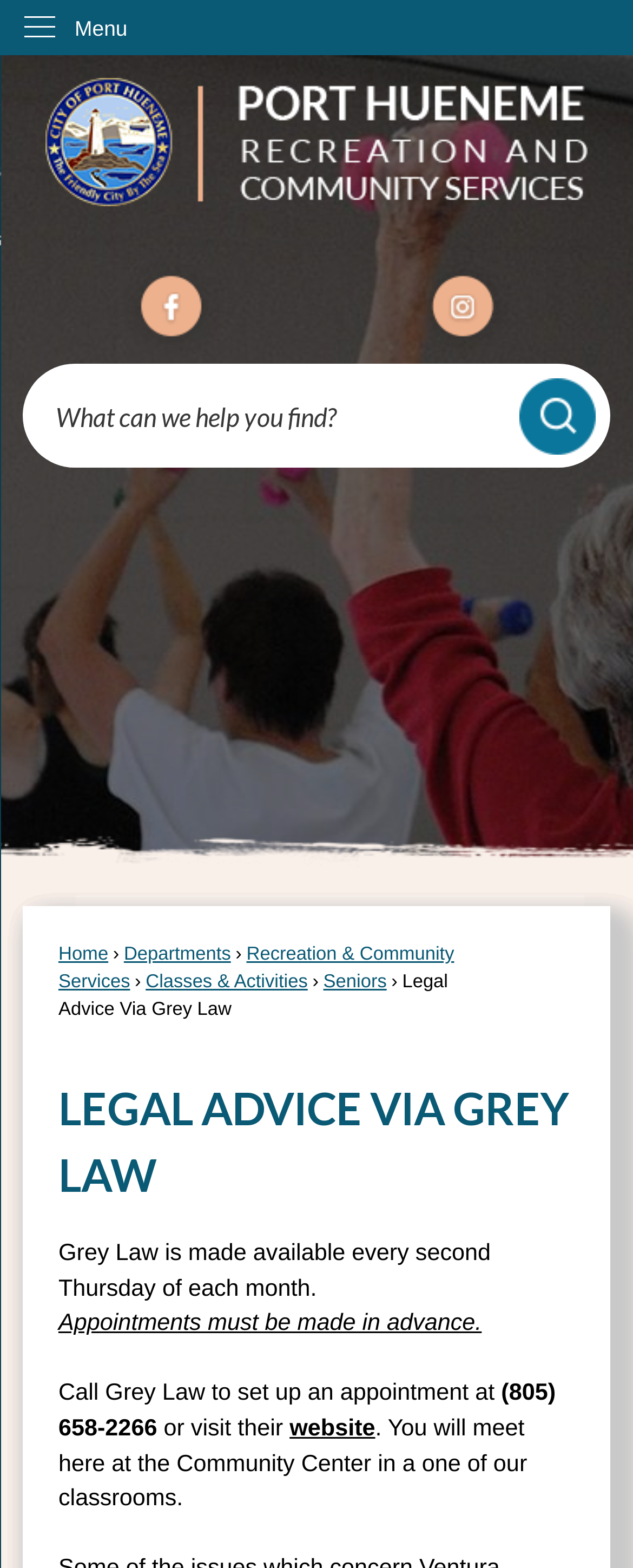Determine the bounding box coordinates of the region that needs to be clicked to achieve the task: "Enable Google Translate".

[0.496, 0.0, 0.949, 0.026]